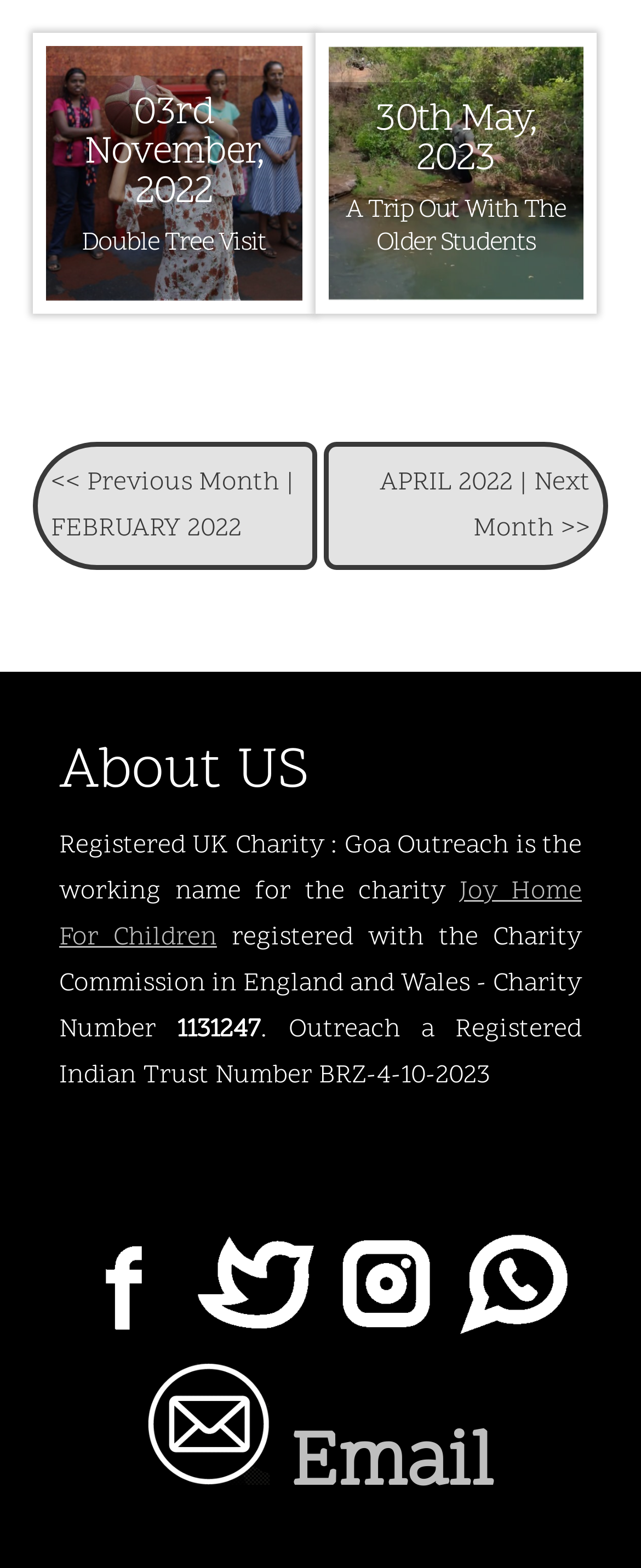Analyze the image and answer the question with as much detail as possible: 
What is the name of the event on 30th May, 2023?

I found the answer by looking at the StaticText element 'A Trip Out With The Older Students' which is a child of the link element 'Jumping into the cool waters at Nanora waterfall, Goa 30th May, 2023 A Trip Out With The Older Students'.